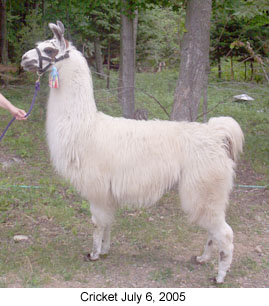When was the photograph taken?
Please interpret the details in the image and answer the question thoroughly.

The caption displays the date of the photograph, which is July 6, 2005, indicating a moment from the past that showcases the beauty and charm of the llama.